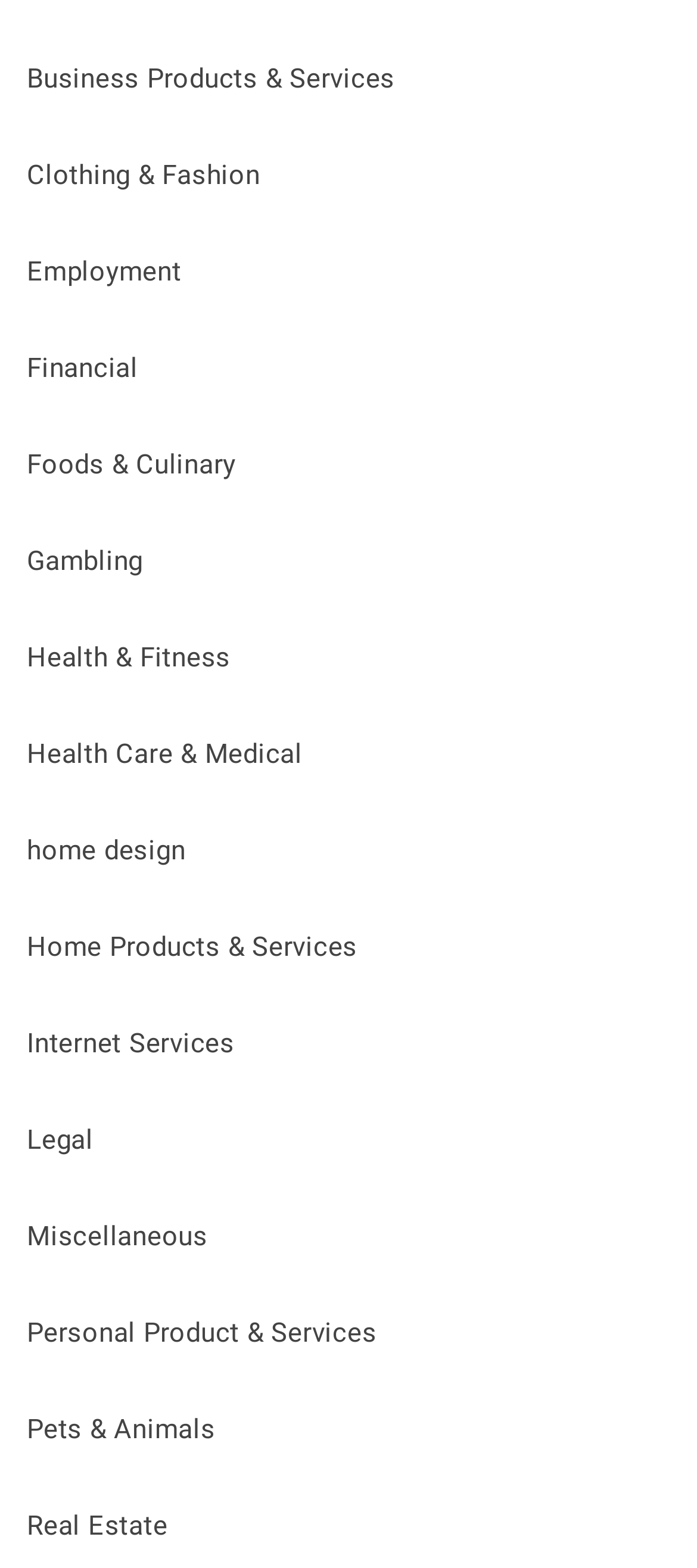What is the category located at the bottom of the page?
Based on the image, give a concise answer in the form of a single word or short phrase.

Real Estate